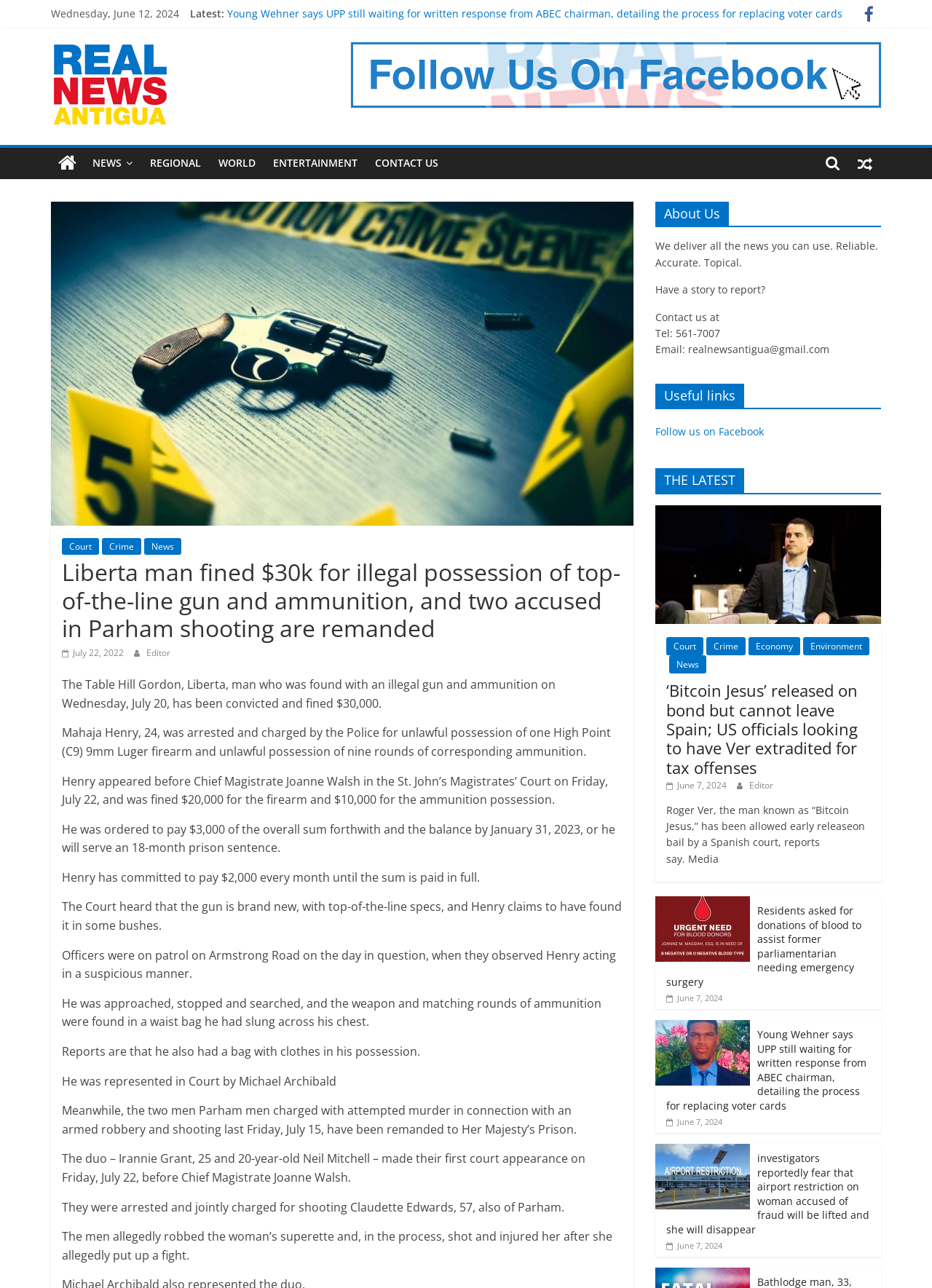Locate the bounding box coordinates of the item that should be clicked to fulfill the instruction: "Check the 'NEWS' section".

[0.09, 0.115, 0.152, 0.139]